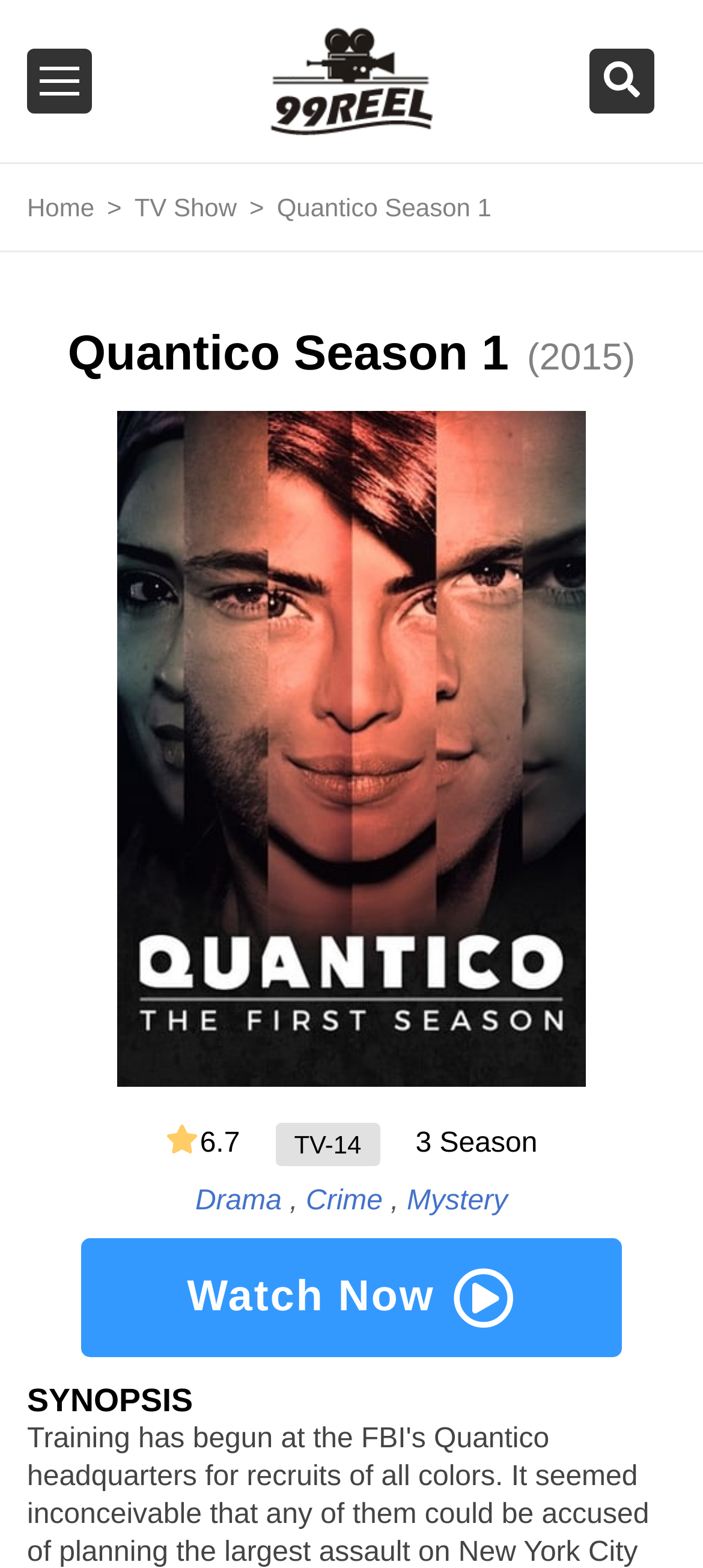Create a detailed description of the webpage's content and layout.

The webpage is about Quantico Season 1, a TV show. At the top left, there is a link to the "Home" page, followed by a ">" symbol. Next to it, there is a link to "TV Show". The title "Quantico Season 1" is displayed prominently in the top center of the page. Below the title, there is a heading with the same text, accompanied by the release year "(2015)" on the right.

A large image of Quantico Season 1 takes up most of the top half of the page, spanning from the left to the right. Below the image, there are three pieces of information: a rating of "6.7", a content rating of "TV-14", and the number of seasons, which is "3".

Further down, there are three genres listed: "Drama", "Crime", and "Mystery", separated by commas. A "Watch Now" button with an arrow icon is located at the bottom center of the page. Above the button, there is a synopsis section, indicated by the "SYNOPSIS" label.

At the top right, there is a link to "99Reel" and a button with no text. The page also provides information on where to watch Quantico Season 1 streaming online, with options including Prime Video, Netflix, Disney Plus, Hulu, Apple TV, HBO, and Tubi, along with a 30-day free trial offer.